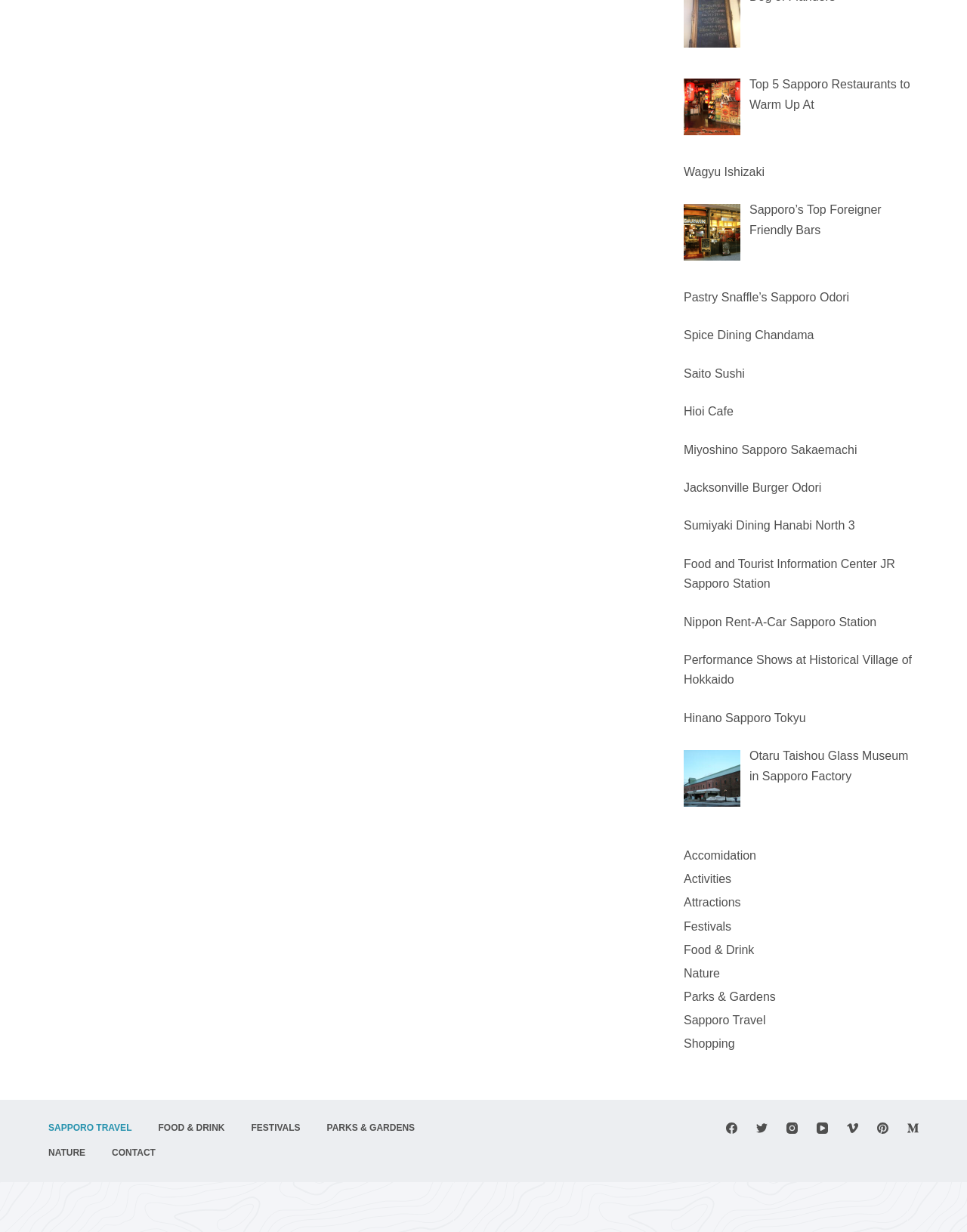Identify the bounding box coordinates of the clickable section necessary to follow the following instruction: "Click on Ramen Republic Kyowakoku". The coordinates should be presented as four float numbers from 0 to 1, i.e., [left, top, right, bottom].

[0.775, 0.063, 0.941, 0.09]